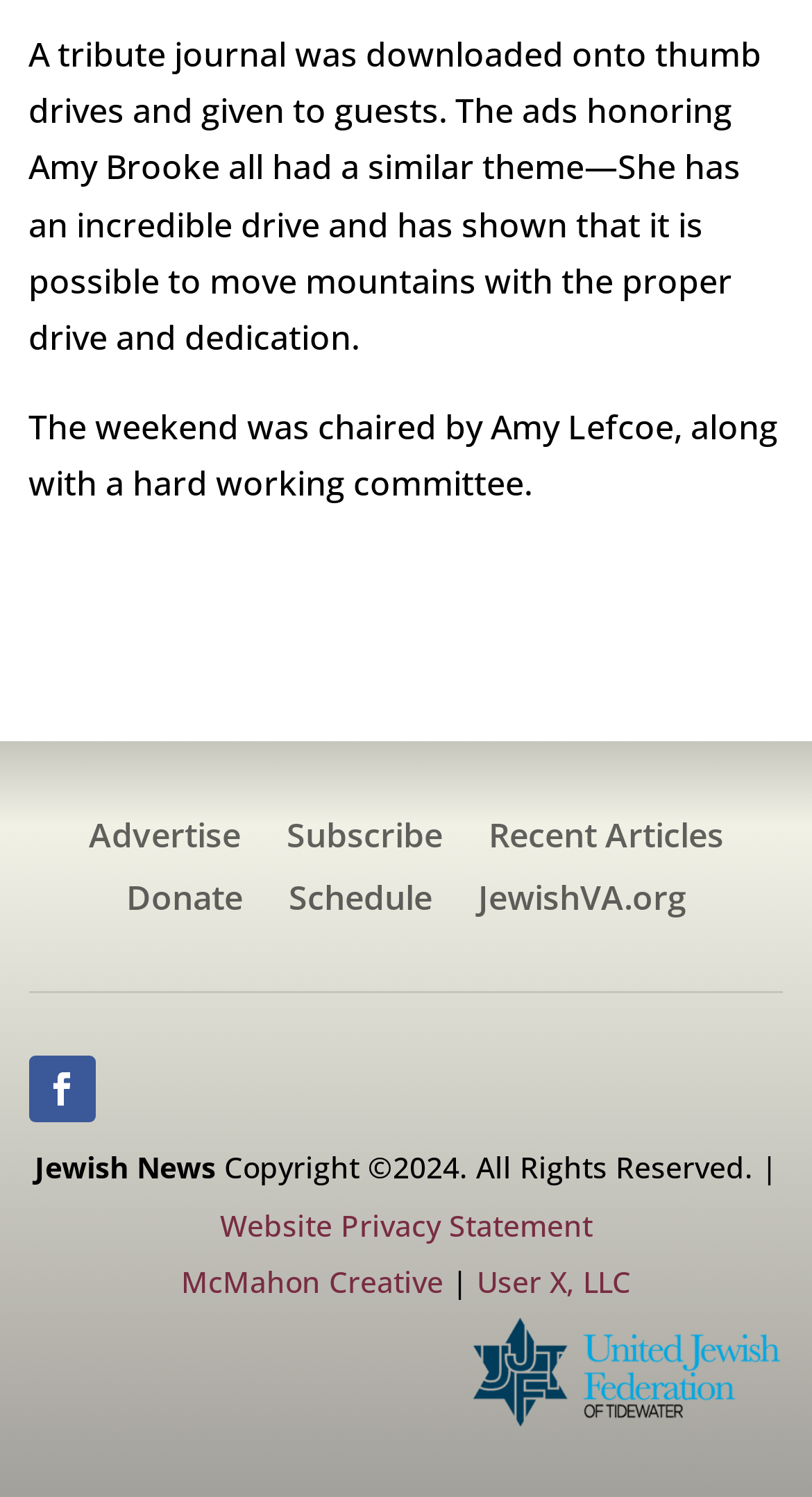Locate the bounding box coordinates of the clickable region necessary to complete the following instruction: "Click on Advertise". Provide the coordinates in the format of four float numbers between 0 and 1, i.e., [left, top, right, bottom].

[0.109, 0.549, 0.296, 0.579]